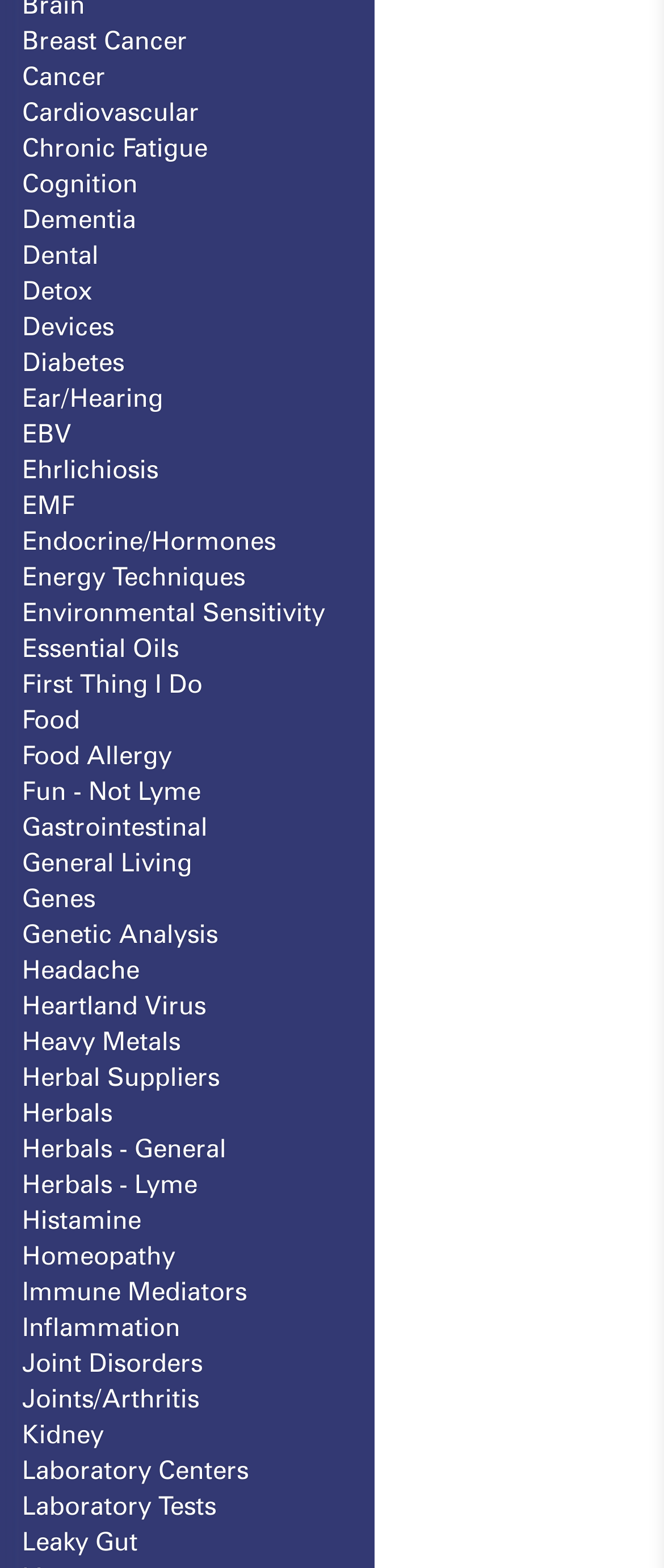Find the bounding box coordinates of the area to click in order to follow the instruction: "Learn about Heavy Metals".

[0.033, 0.654, 0.272, 0.674]